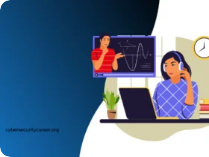Provide a thorough description of the image.

The image showcases a modern learning environment focused on cybersecurity education. On the left, a dark blue gradient background sets a professional tone, while a minimalistic illustration features a woman engaged with her laptop, wearing headphones, and attentively listening to a male instructor who appears to be explaining concepts on a digital screen. The screen displays a graphical representation, possibly related to data analysis or cybersecurity metrics, enhancing the educational theme. A potted plant sits on the desk, adding a touch of liveliness to the workspace. This visual effectively conveys the integration of technology and learning in the field of cybersecurity, promoting the idea of online education and skill development in a crucial area of expertise. The branding is subtly reflected at the bottom left, linking back to cybersecuritycareer.org, suggesting a resource for those interested in pursuing careers in cybersecurity.